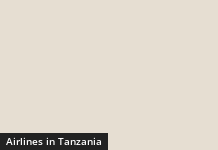What is the purpose of the layout?
Look at the image and provide a detailed response to the question.

The layout is designed to promote airlines in Tanzania, enticing potential travelers to delve deeper into the available options for their journey, and explore various airline options for travel within and to Tanzania.